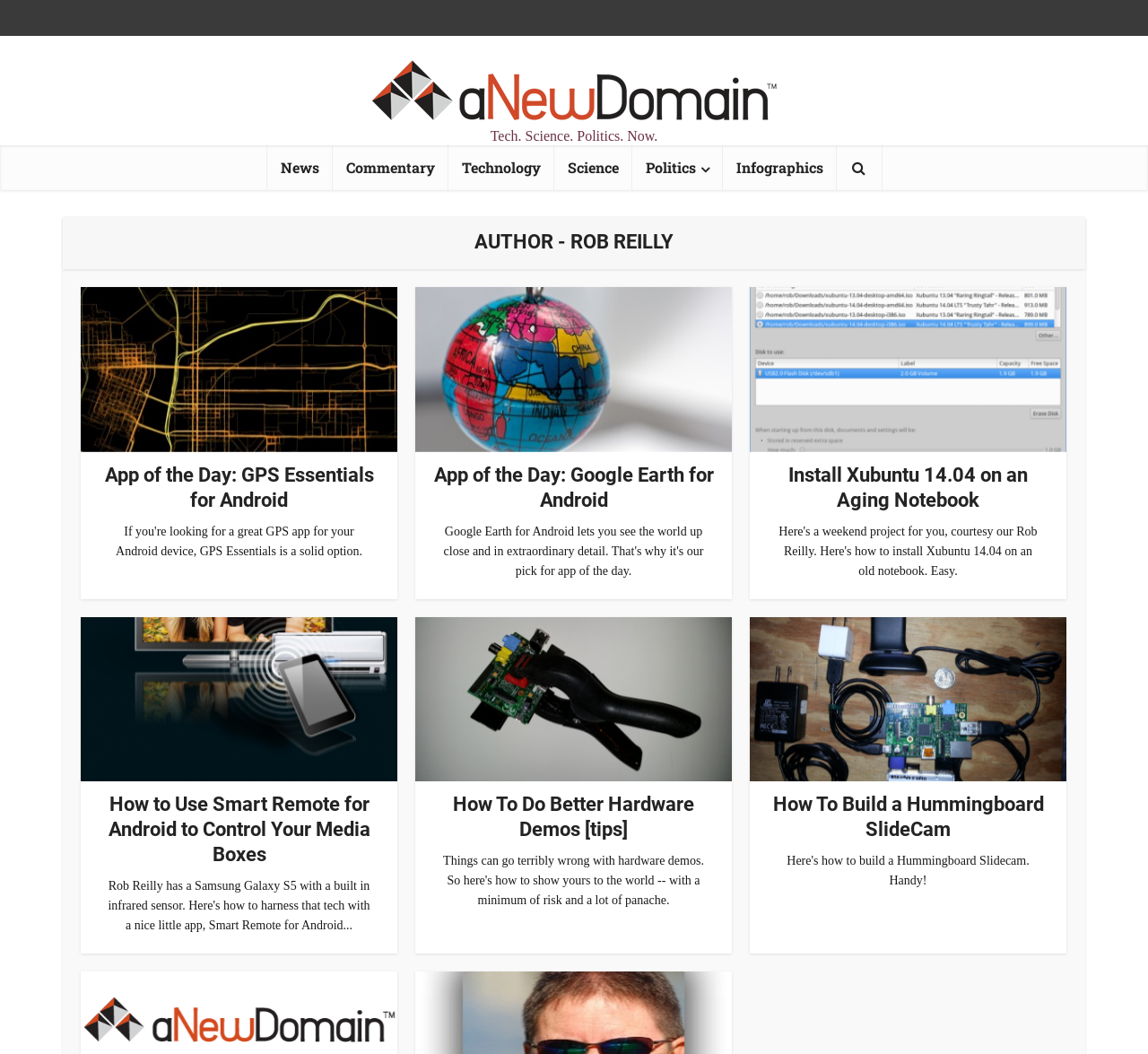Provide the bounding box coordinates for the area that should be clicked to complete the instruction: "Explore Hummingboard SlideCam".

[0.653, 0.585, 0.929, 0.905]